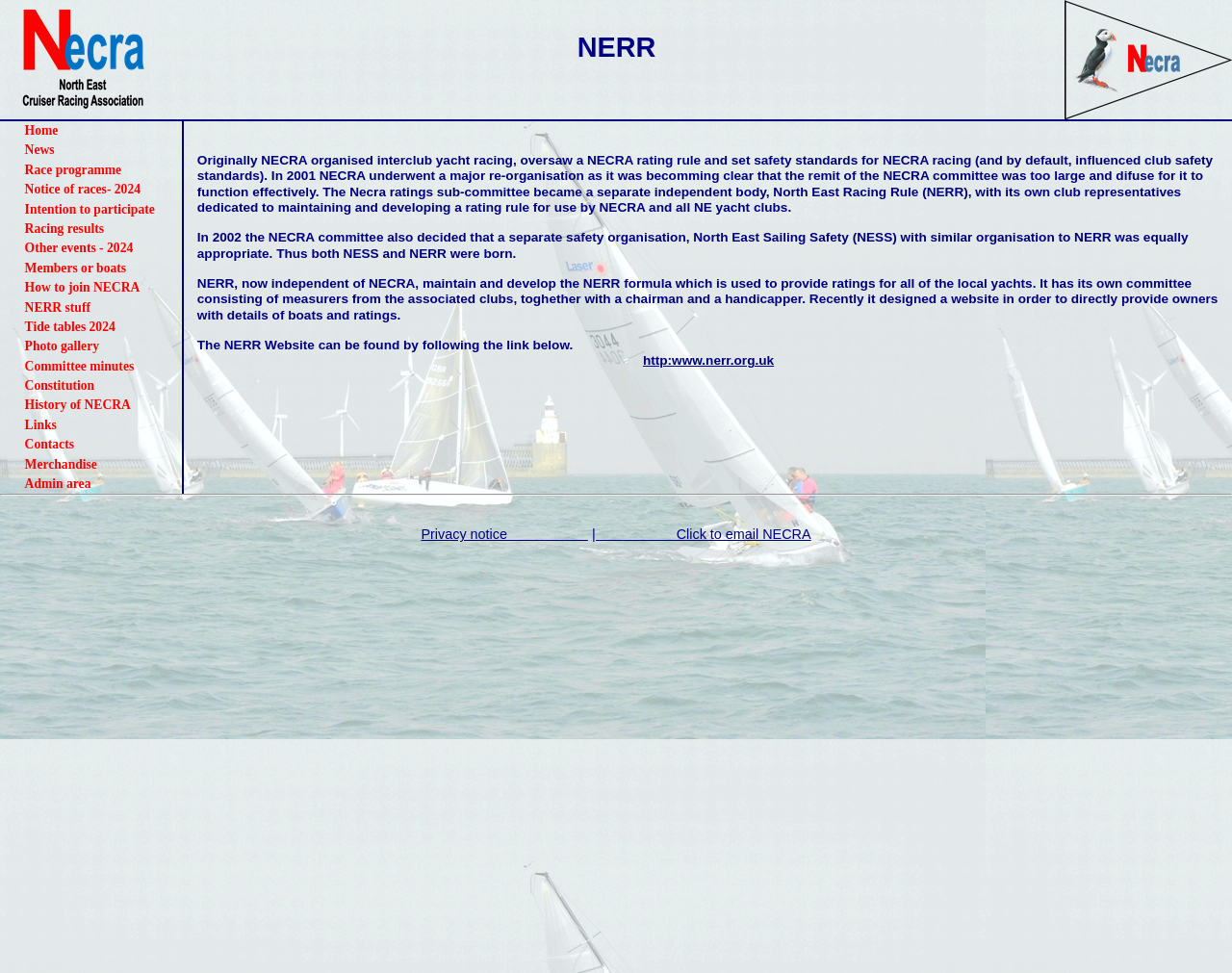Given the following UI element description: "| Click to email NECRA", find the bounding box coordinates in the webpage screenshot.

[0.48, 0.541, 0.658, 0.557]